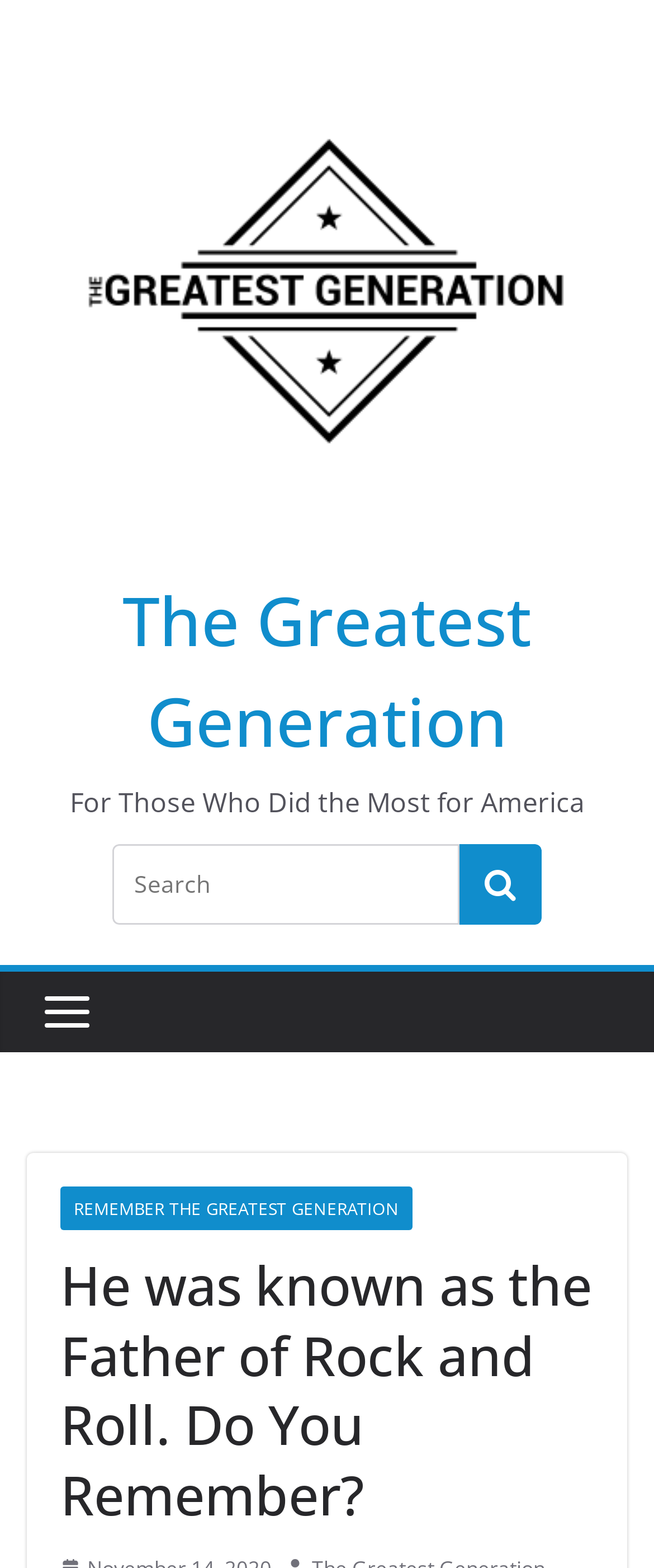Offer a detailed explanation of the webpage layout and contents.

The webpage is about Chuck Berry, a legendary figure in Rock music. At the top, there is a heading that reads "He was known as the Father of Rock and Roll. Do You Remember?" which is also the main title of the page. Below this title, there is a link and an image, both labeled "The Greatest Generation", positioned side by side. The link is on the left, and the image is on the right, taking up most of the width.

Further down, there is another heading with the same text "The Greatest Generation", followed by a link with the same label. Below this, there is a static text that reads "For Those Who Did the Most for America". 

On the right side of the page, there is a search box with a button, allowing users to search for something. Above the search box, there is a small image. 

Towards the bottom of the page, there is a large image, and below it, a link that reads "REMEMBER THE GREATEST GENERATION". At the very bottom, there is a header with the same text as the main title, "He was known as the Father of Rock and Roll. Do You Remember?"